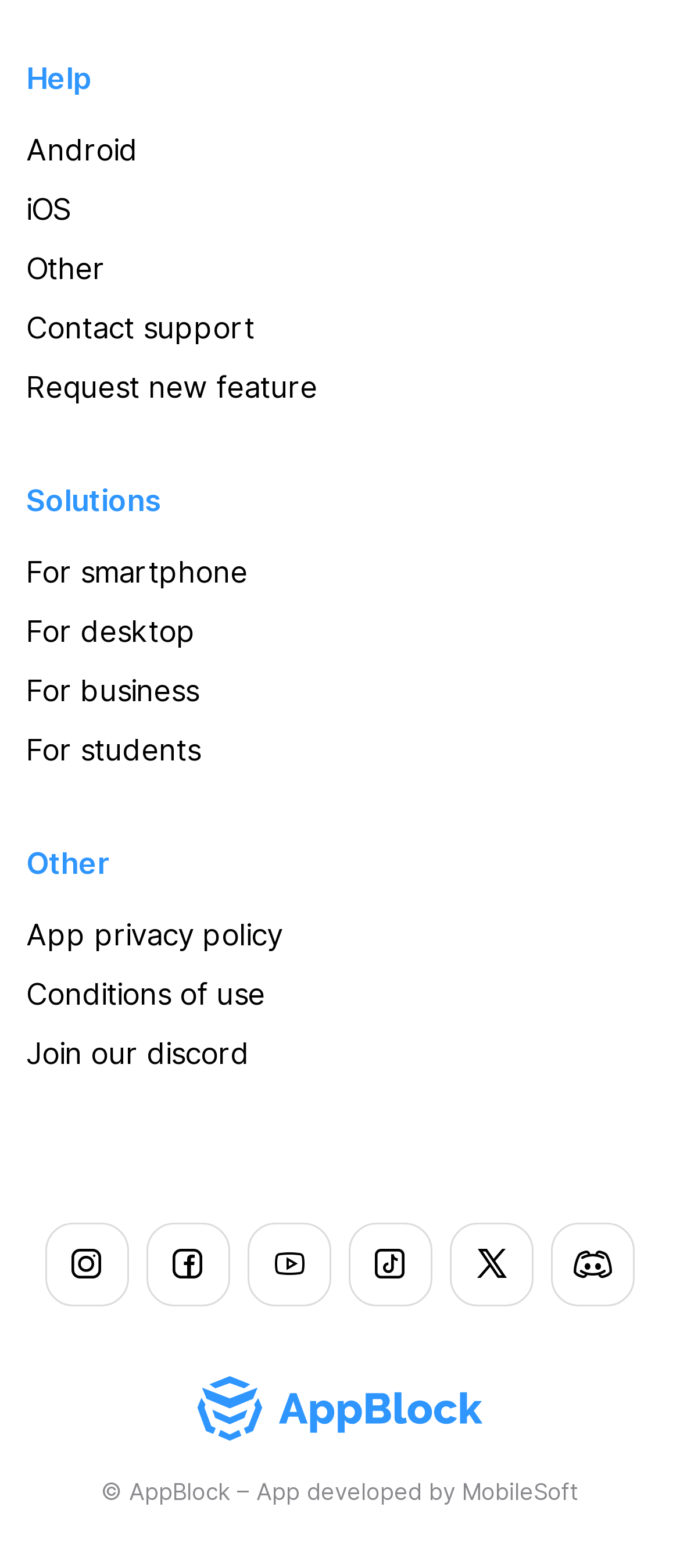Given the description: "Conditions of use", determine the bounding box coordinates of the UI element. The coordinates should be formatted as four float numbers between 0 and 1, [left, top, right, bottom].

[0.038, 0.621, 0.39, 0.647]